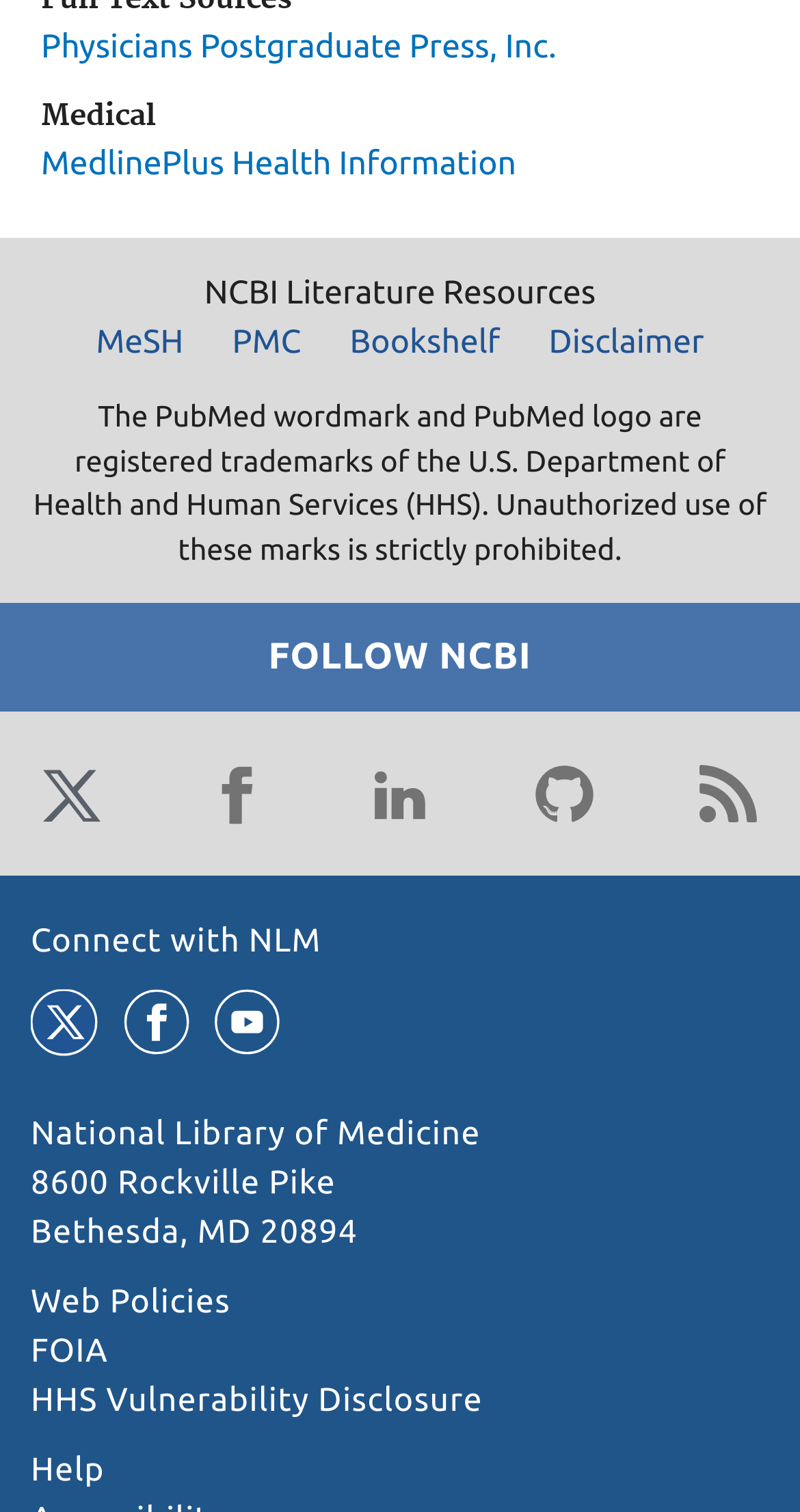Could you highlight the region that needs to be clicked to execute the instruction: "View National Library of Medicine"?

[0.038, 0.738, 0.601, 0.763]